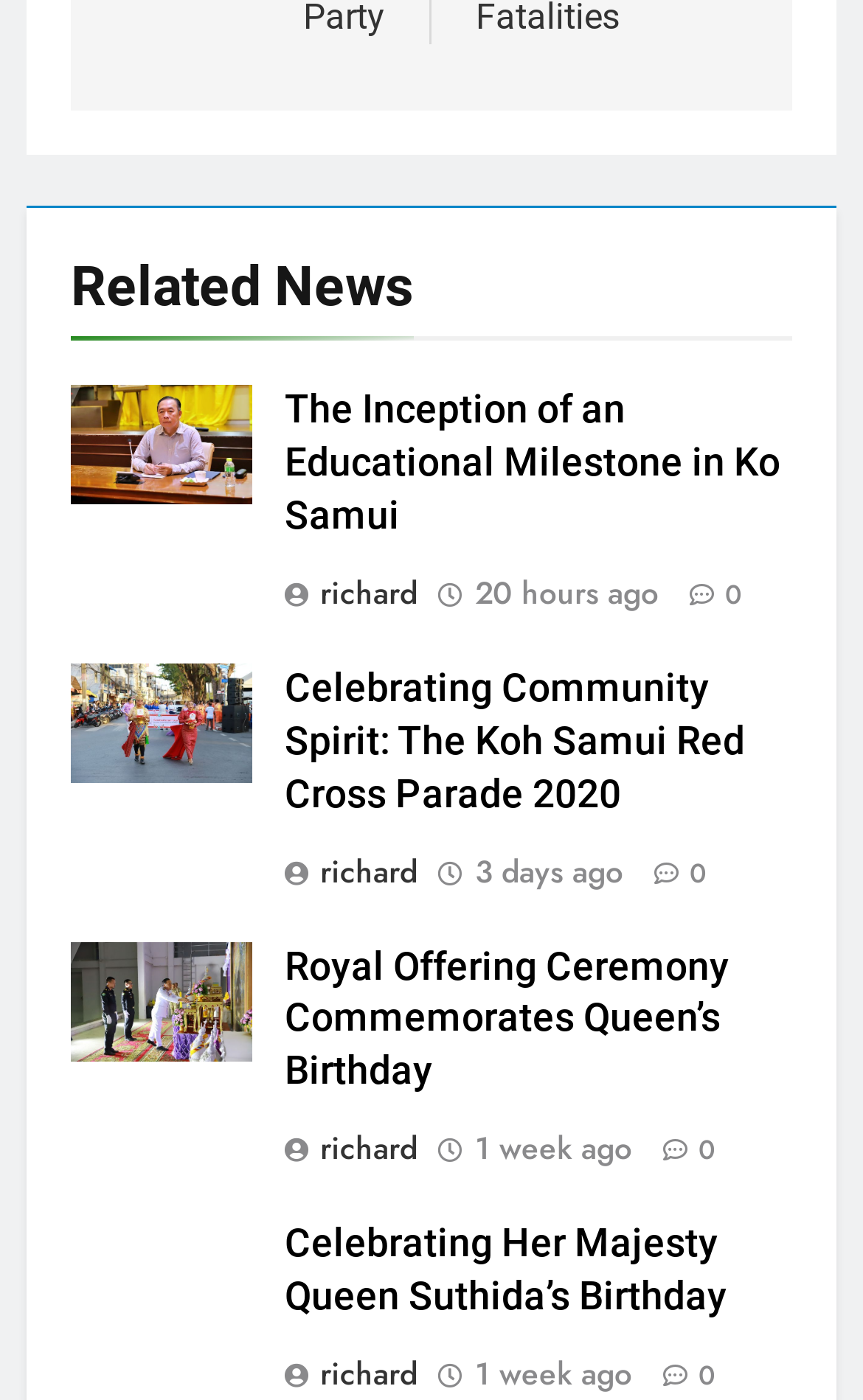What is the topic of the first news article?
Look at the screenshot and respond with a single word or phrase.

Educational Milestone in Ko Samui